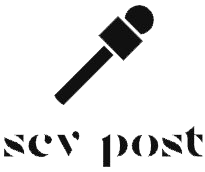Provide an extensive narrative of what is shown in the image.

The image features the logo of "SCV Post," characterized by a sleek and modern design. It incorporates a stylized microphone icon, symbolizing the platform's focus on media, news, and reviews. The text "scv post" is depicted in a bold, straightforward font, enhancing the logo's visibility and impact. This branding aligns with SCV Post's mission to deliver informative content, particularly emphasizing reviews and insights about various topics, such as health products and their benefits.